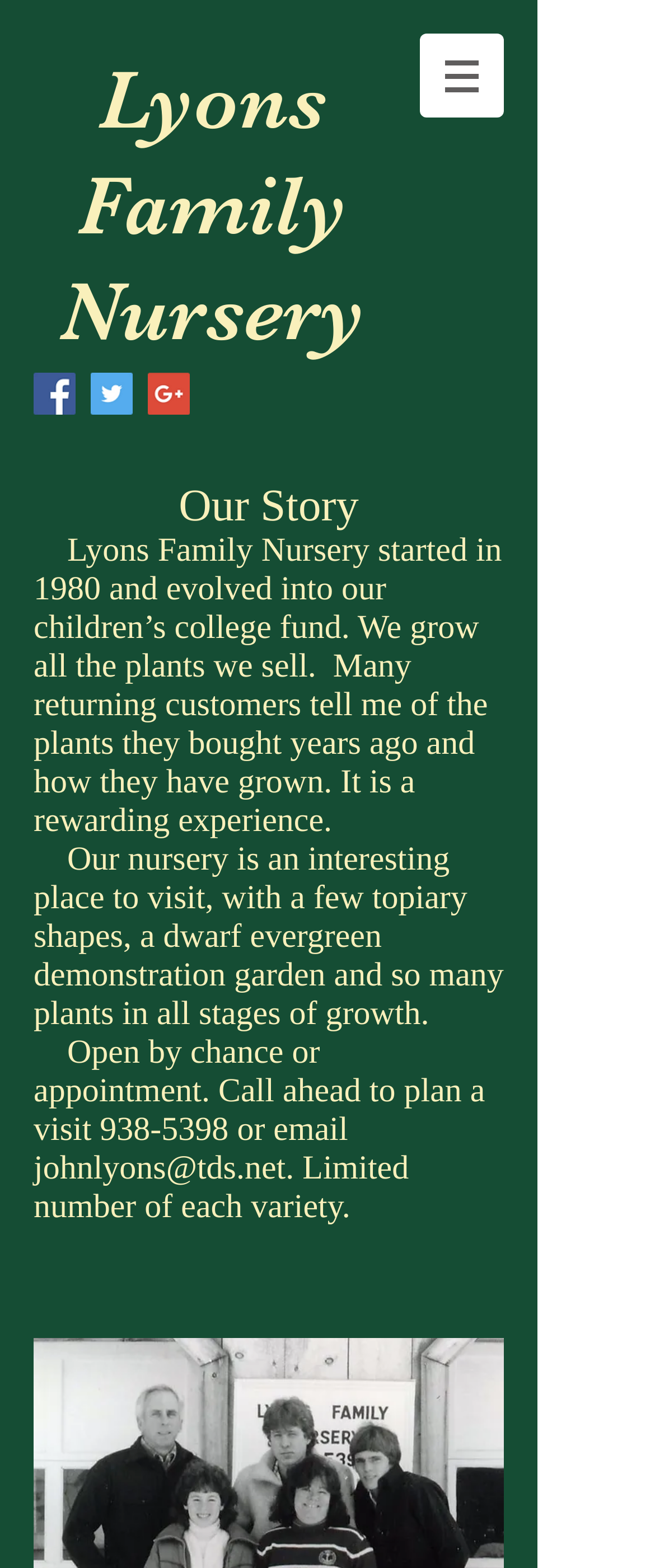Examine the image and give a thorough answer to the following question:
What social media platforms are linked on the page?

The social media platforms linked on the page can be found in the 'Social Bar' list, which contains links to Facebook, Twitter, and Google+. Each link has an associated image with the respective social media platform's icon.